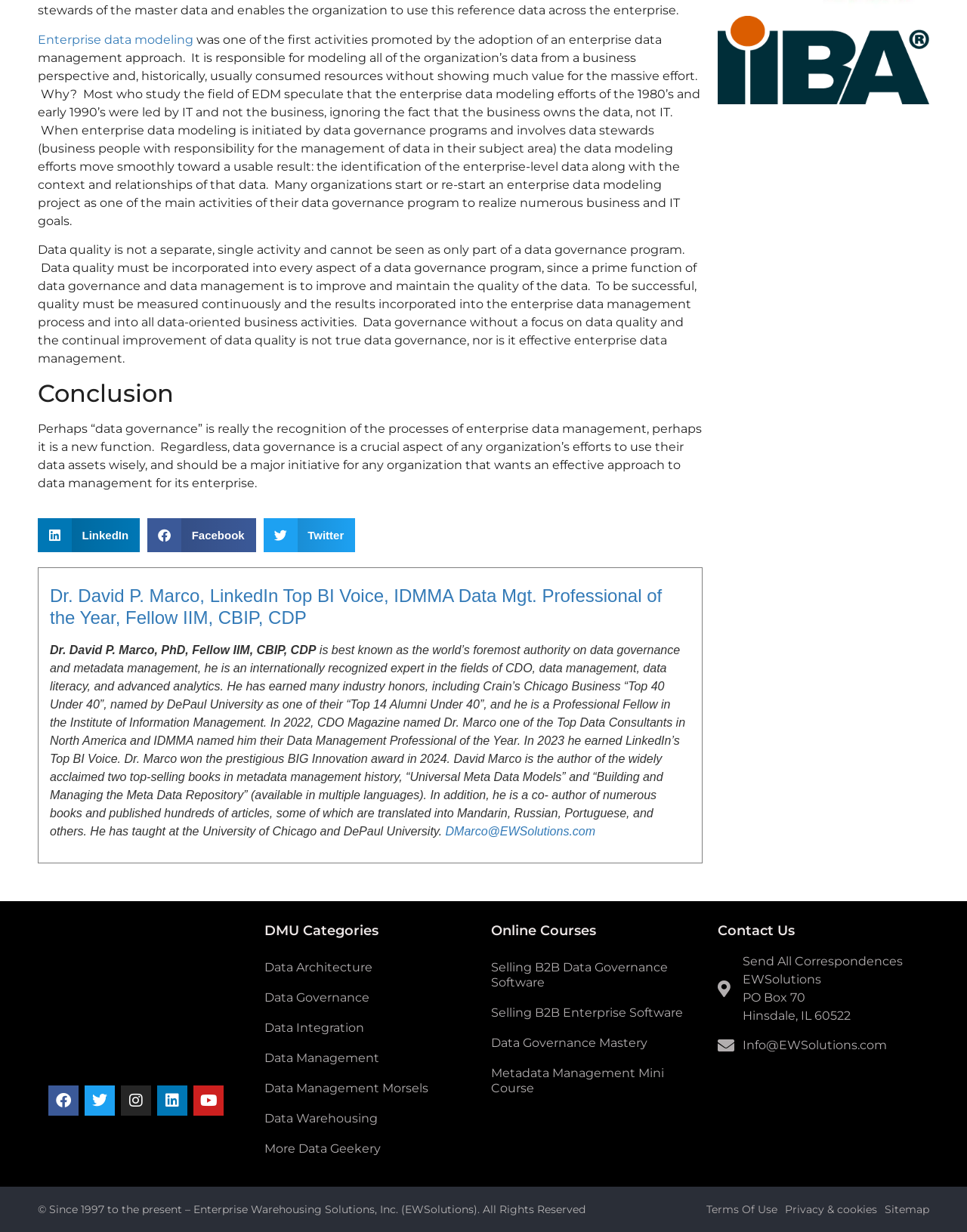What is the main topic of this webpage?
Using the image as a reference, answer the question in detail.

Based on the content of the webpage, it appears to be discussing data governance and related topics such as data management, data architecture, and metadata management. The text mentions the importance of data governance and its relationship to data quality, and also provides information about the author's expertise in the field.